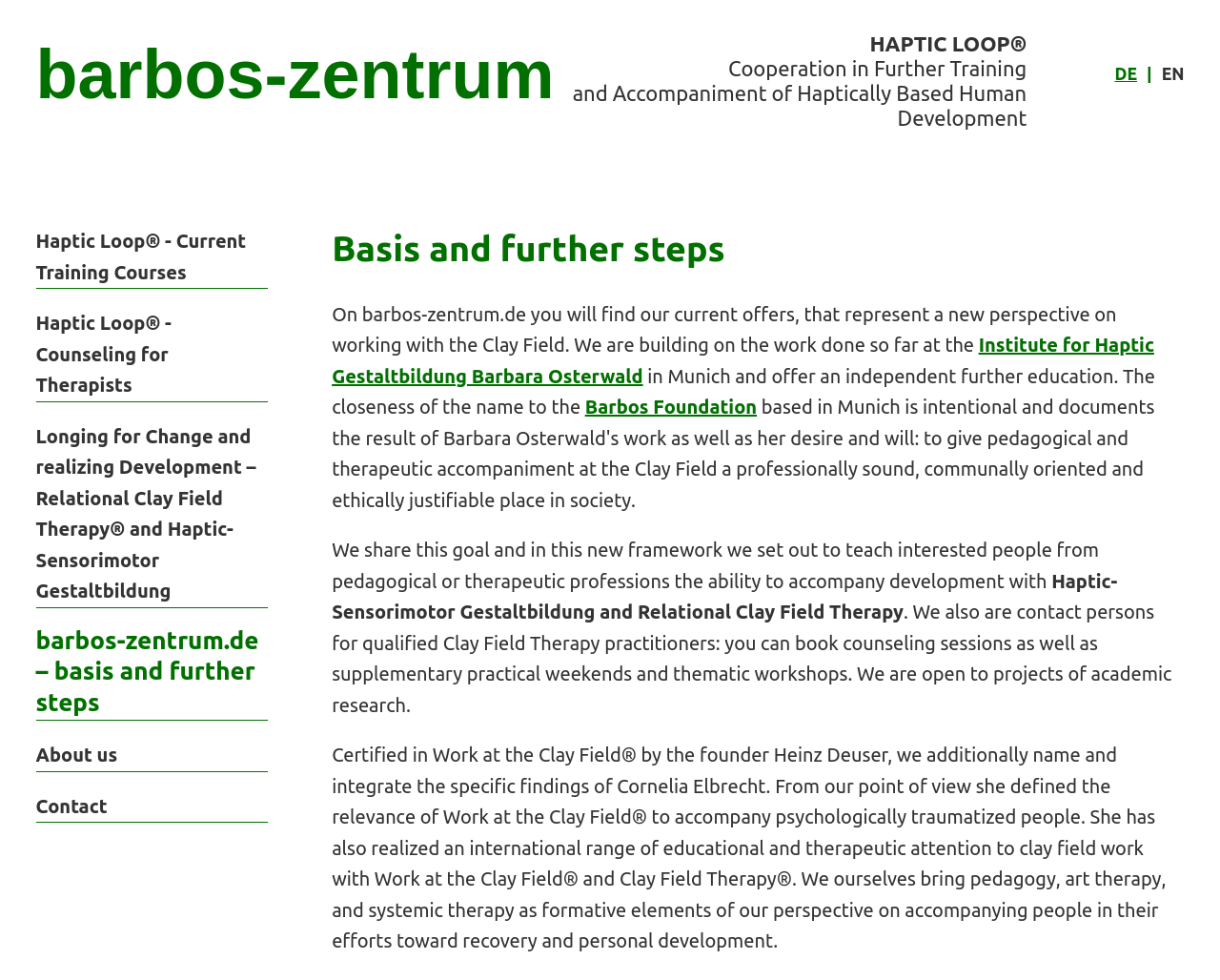Please find the bounding box coordinates of the element that you should click to achieve the following instruction: "Click on the link to learn about Haptic Loop current training courses". The coordinates should be presented as four float numbers between 0 and 1: [left, top, right, bottom].

[0.029, 0.234, 0.202, 0.288]